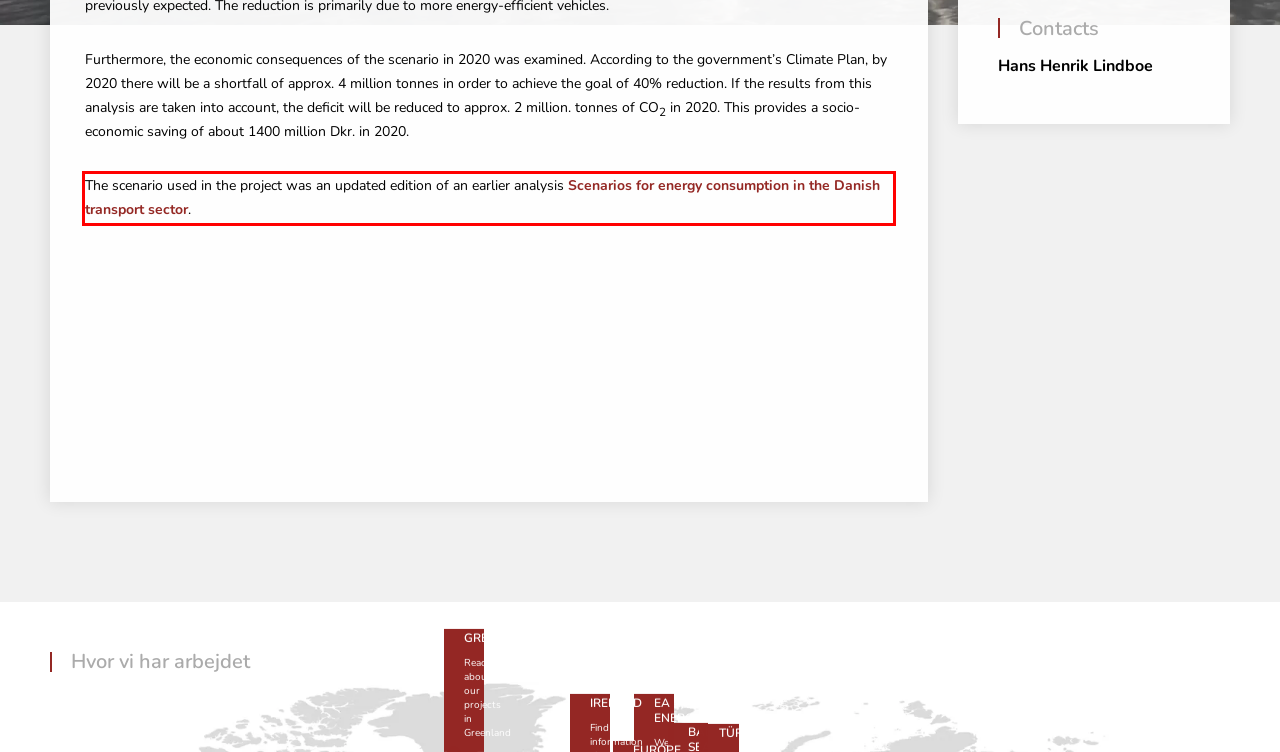Please extract the text content within the red bounding box on the webpage screenshot using OCR.

The scenario used in the project was an updated edition of an earlier analysis Scenarios for energy consumption in the Danish transport sector.